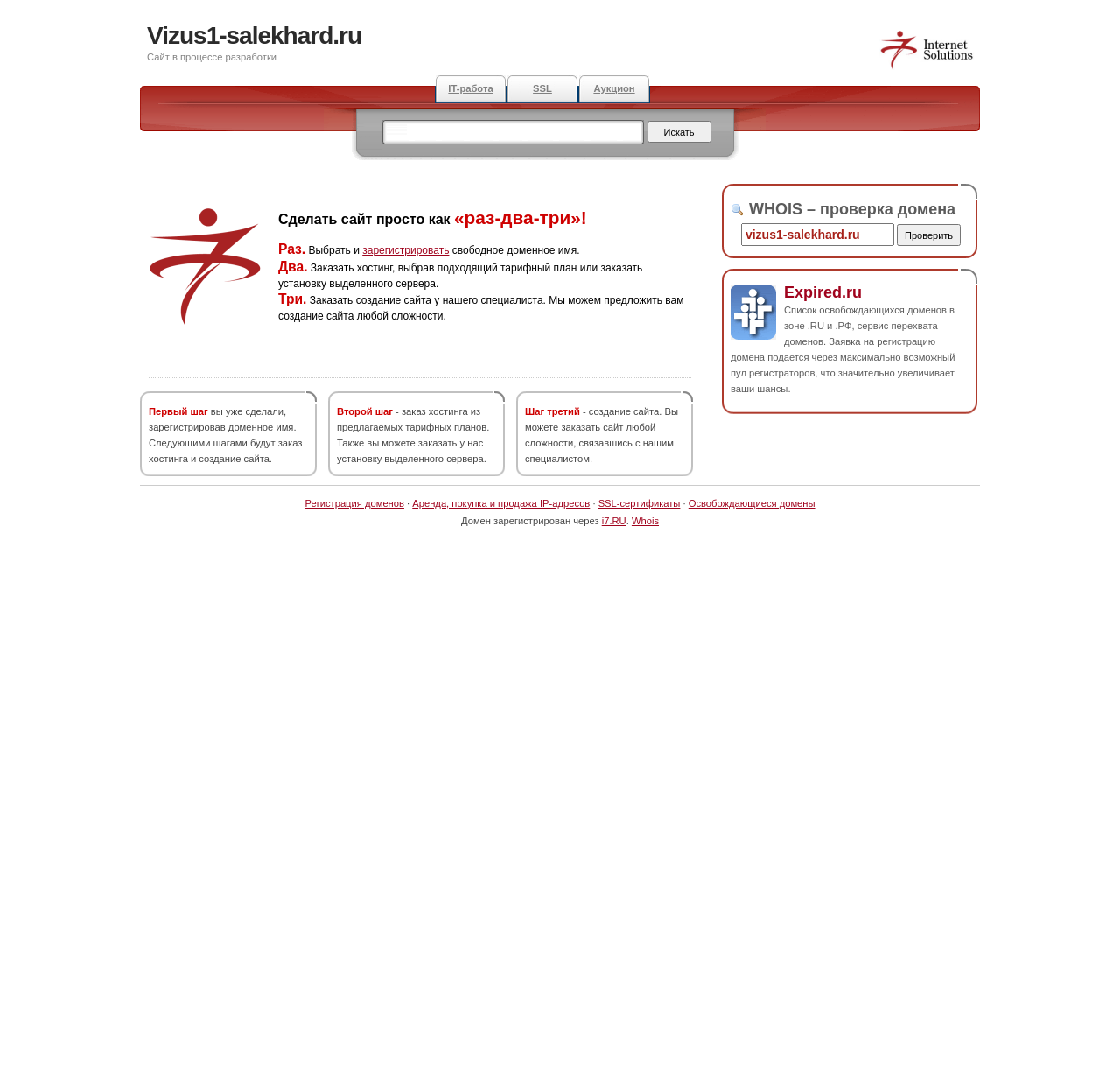Find the bounding box coordinates of the element to click in order to complete the given instruction: "Search for something."

[0.342, 0.112, 0.575, 0.134]